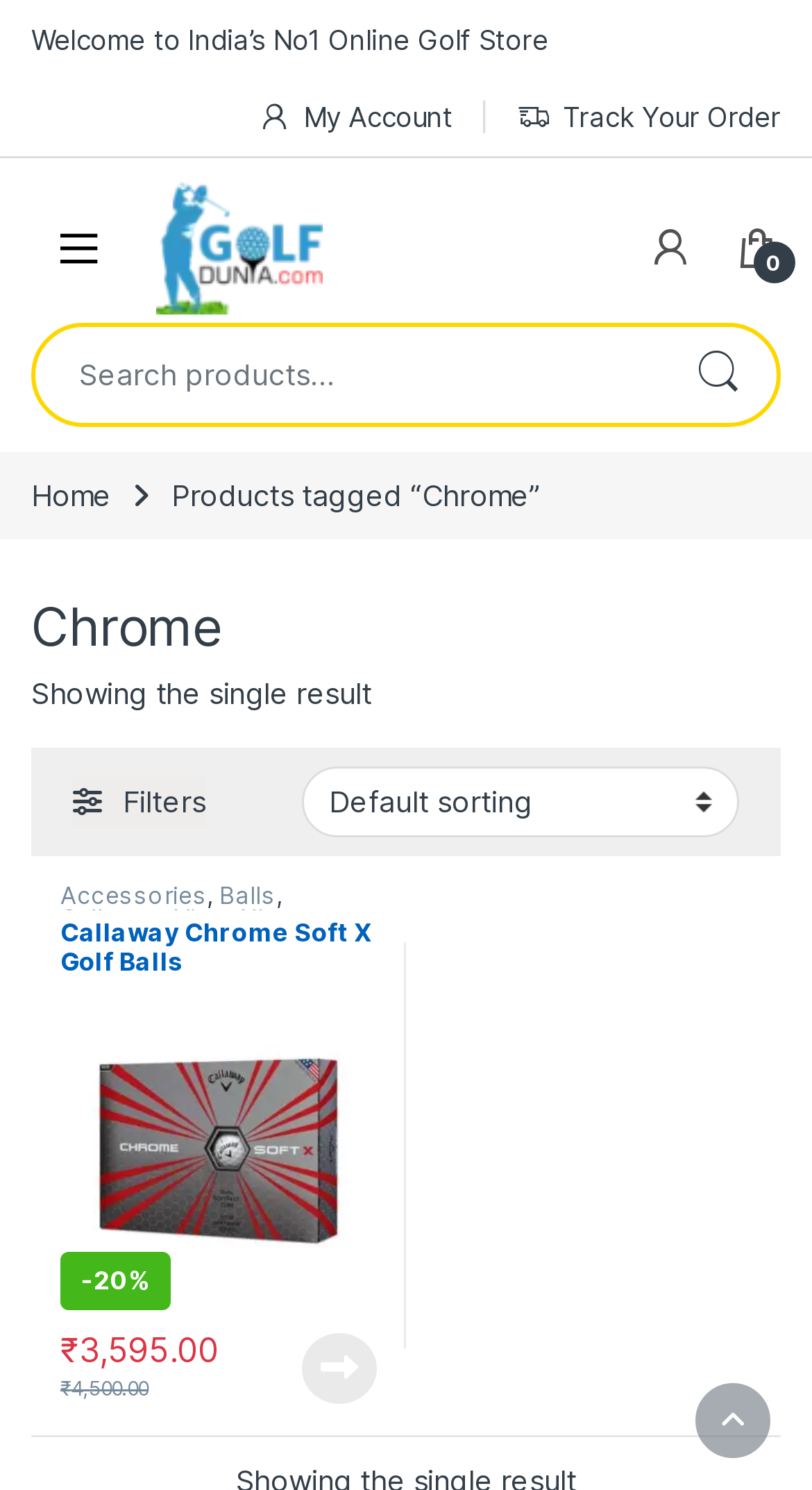Use a single word or phrase to answer the question:
What is the current price of the golf balls?

₹3,595.00